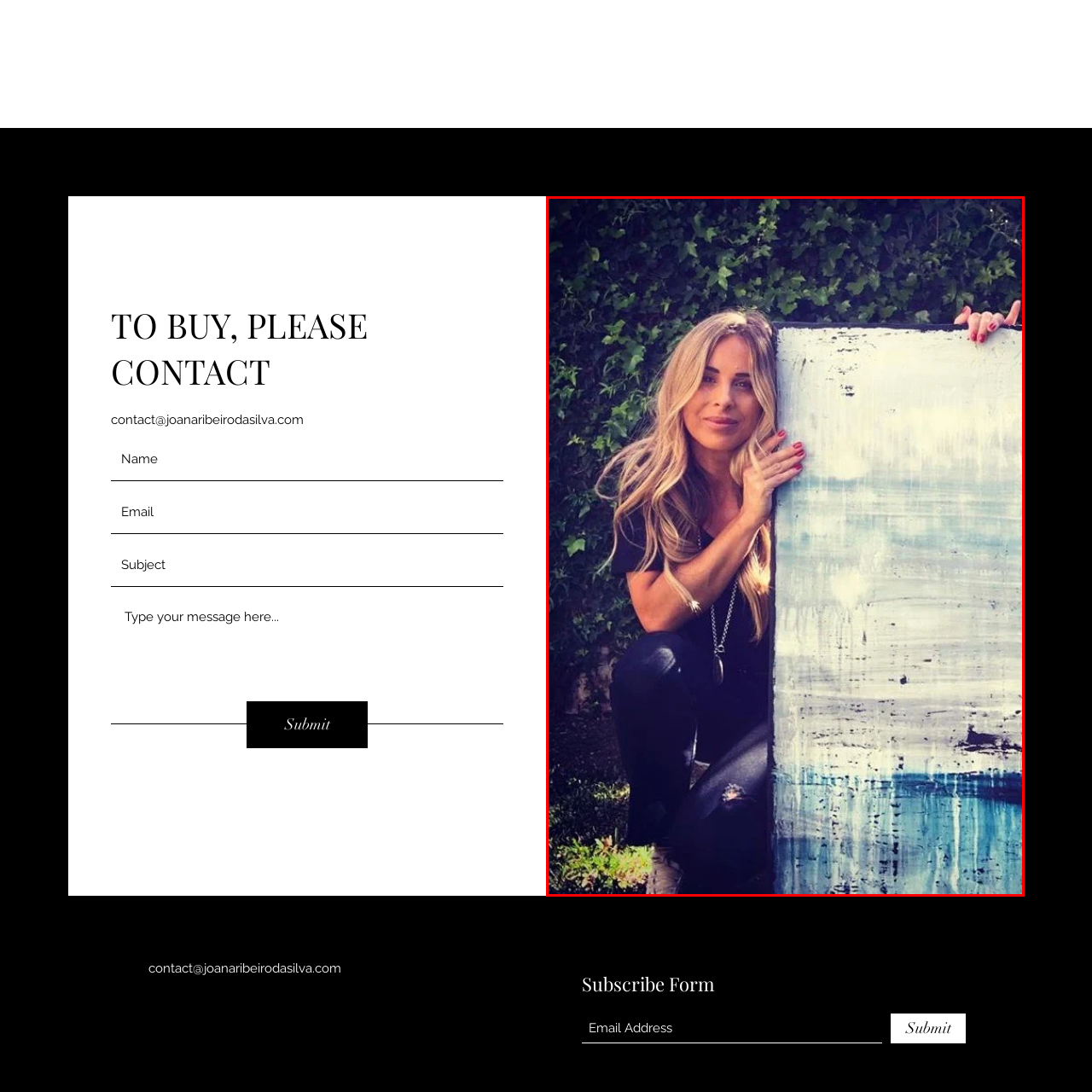Detail the visual elements present in the red-framed section of the image.

In this captivating image, a woman with long, flowing blonde hair and a stylish outfit poses beside a large canvas. She leans gently against the artwork, which features a tranquil blend of blues and subtle textures, evoking a sense of calm and artistry. The backdrop is lush with vibrant green foliage, adding depth and a natural element to the scene. Her expression is warm and inviting, showcasing a connection with her creative work. This visual beautifully captures a moment of artistic expression, highlighting both the individual and the art she represents.